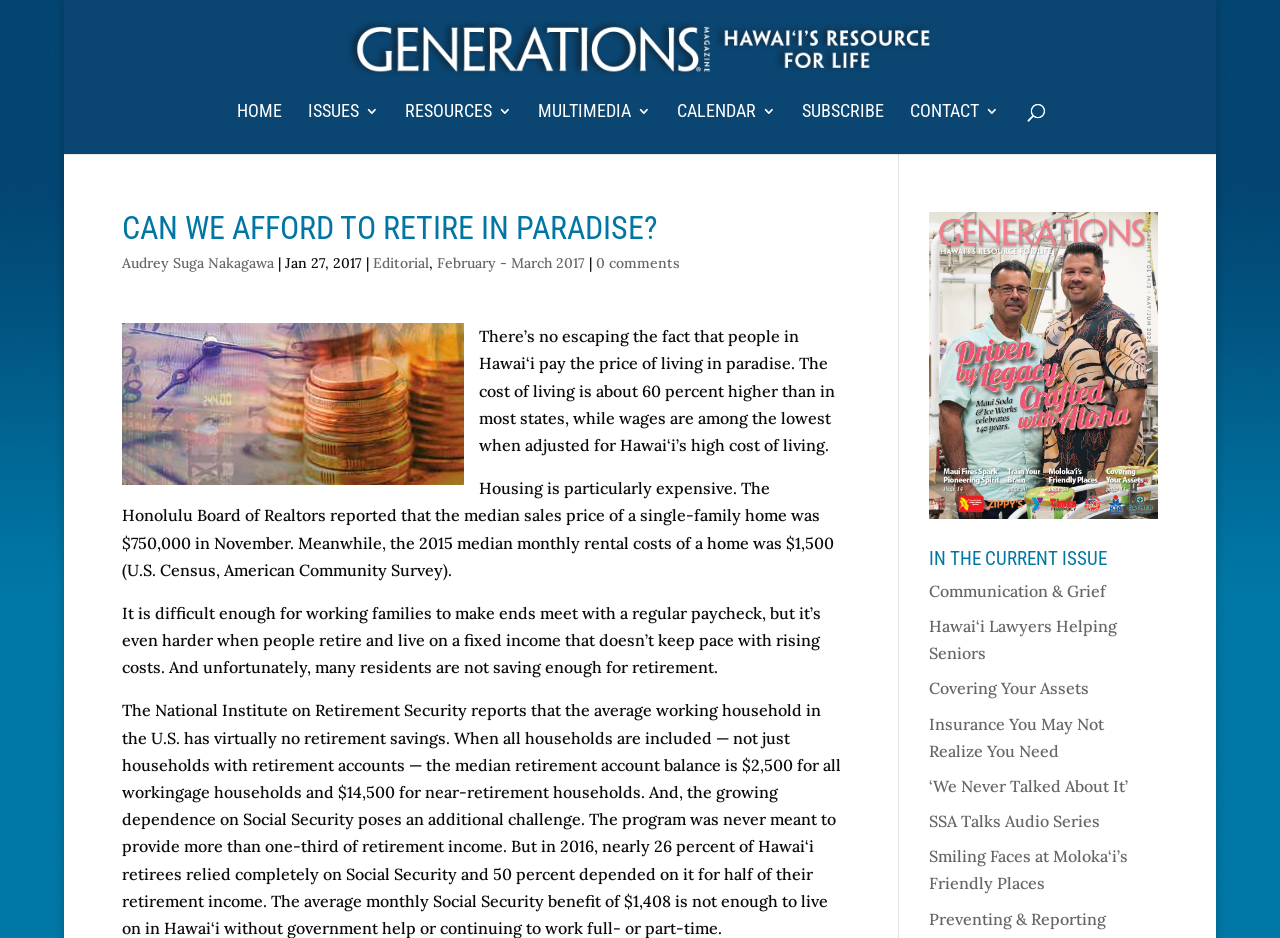Identify the bounding box coordinates of the part that should be clicked to carry out this instruction: "Click on the 'HOME' link".

[0.185, 0.111, 0.22, 0.164]